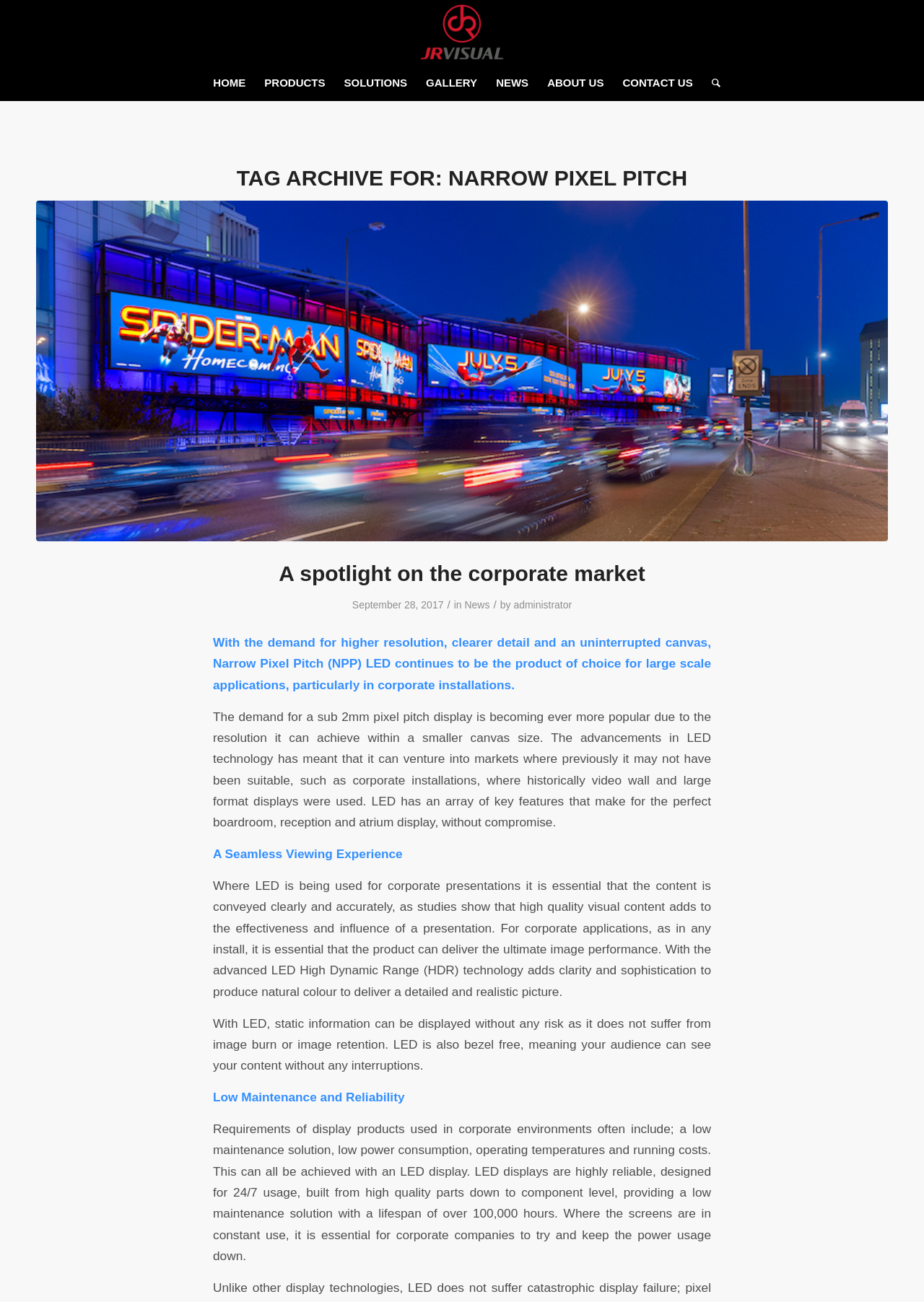Locate the bounding box coordinates of the item that should be clicked to fulfill the instruction: "Click on HOME".

[0.221, 0.05, 0.276, 0.078]